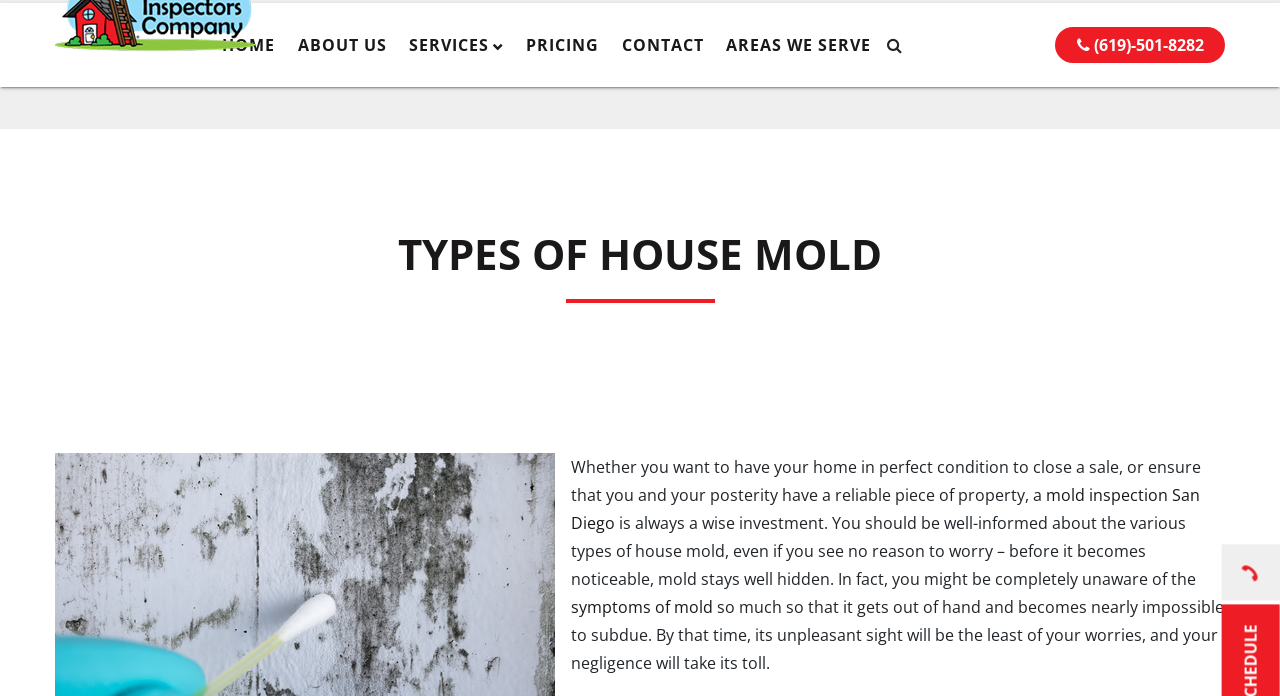Find the bounding box coordinates of the clickable area that will achieve the following instruction: "Call the company".

[0.824, 0.038, 0.957, 0.09]